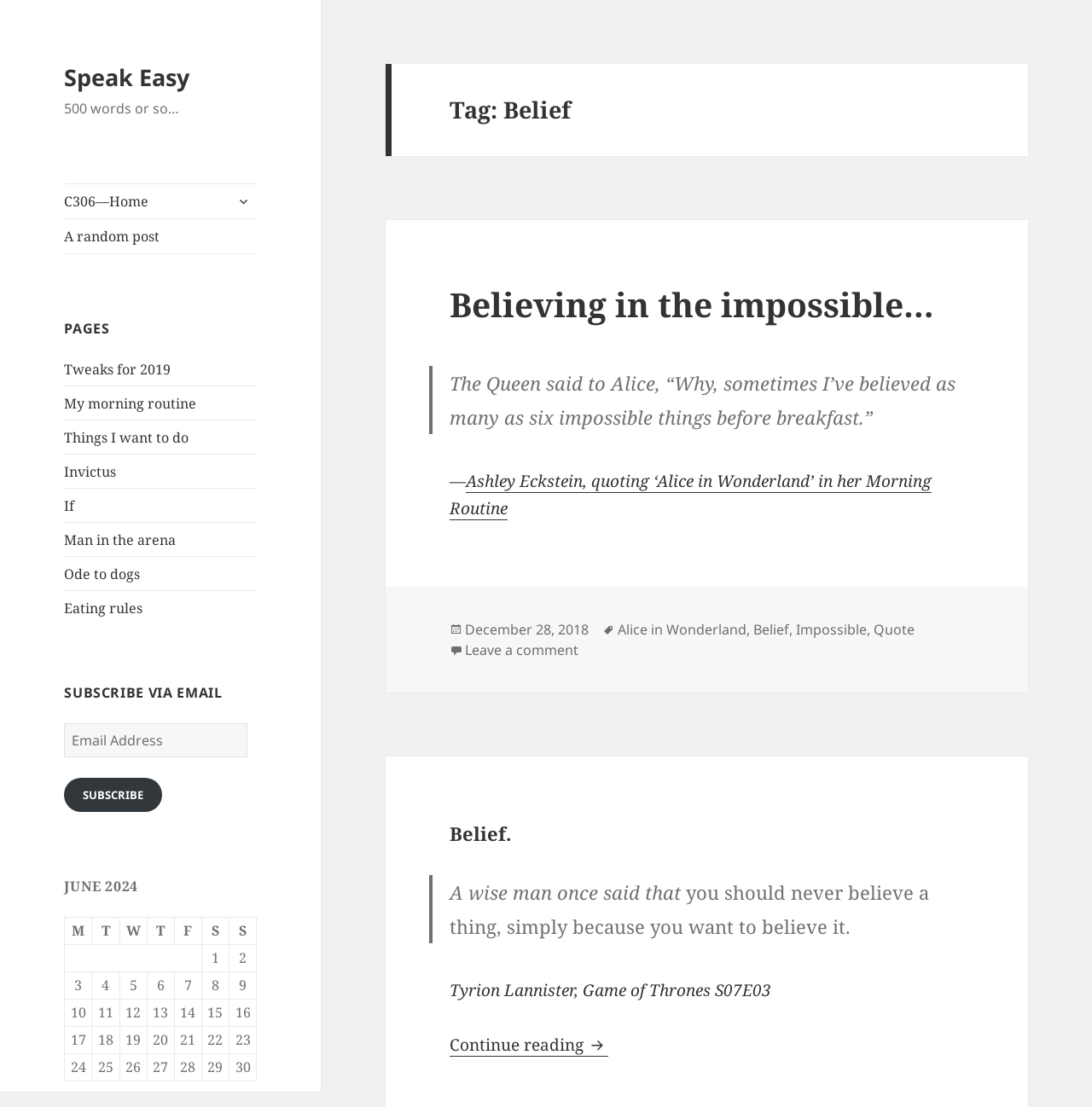How many days are listed in the table?
From the screenshot, supply a one-word or short-phrase answer.

30